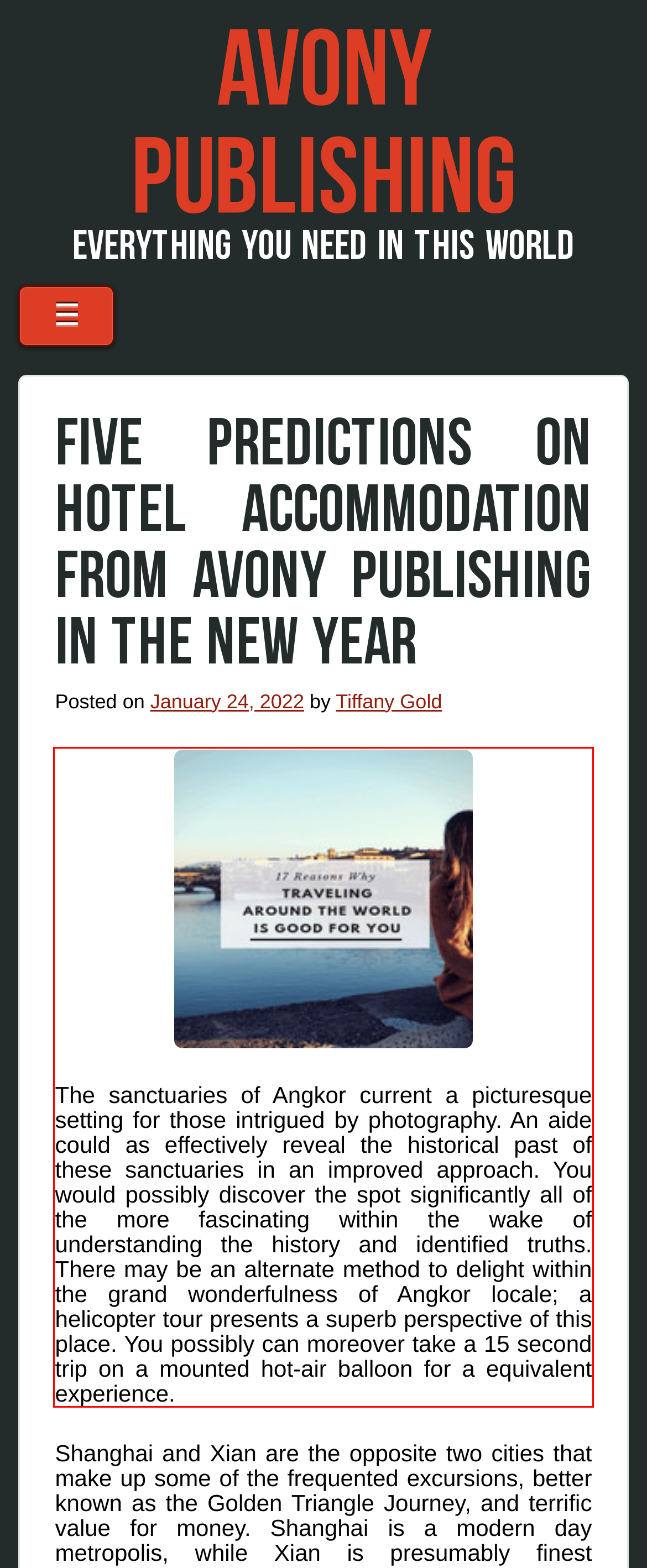Within the screenshot of the webpage, locate the red bounding box and use OCR to identify and provide the text content inside it.

The sanctuaries of Angkor current a picturesque setting for those intrigued by photography. An aide could as effectively reveal the historical past of these sanctuaries in an improved approach. You would possibly discover the spot significantly all of the more fascinating within the wake of understanding the history and identified truths. There may be an alternate method to delight within the grand wonderfulness of Angkor locale; a helicopter tour presents a superb perspective of this place. You possibly can moreover take a 15 second trip on a mounted hot-air balloon for a equivalent experience.